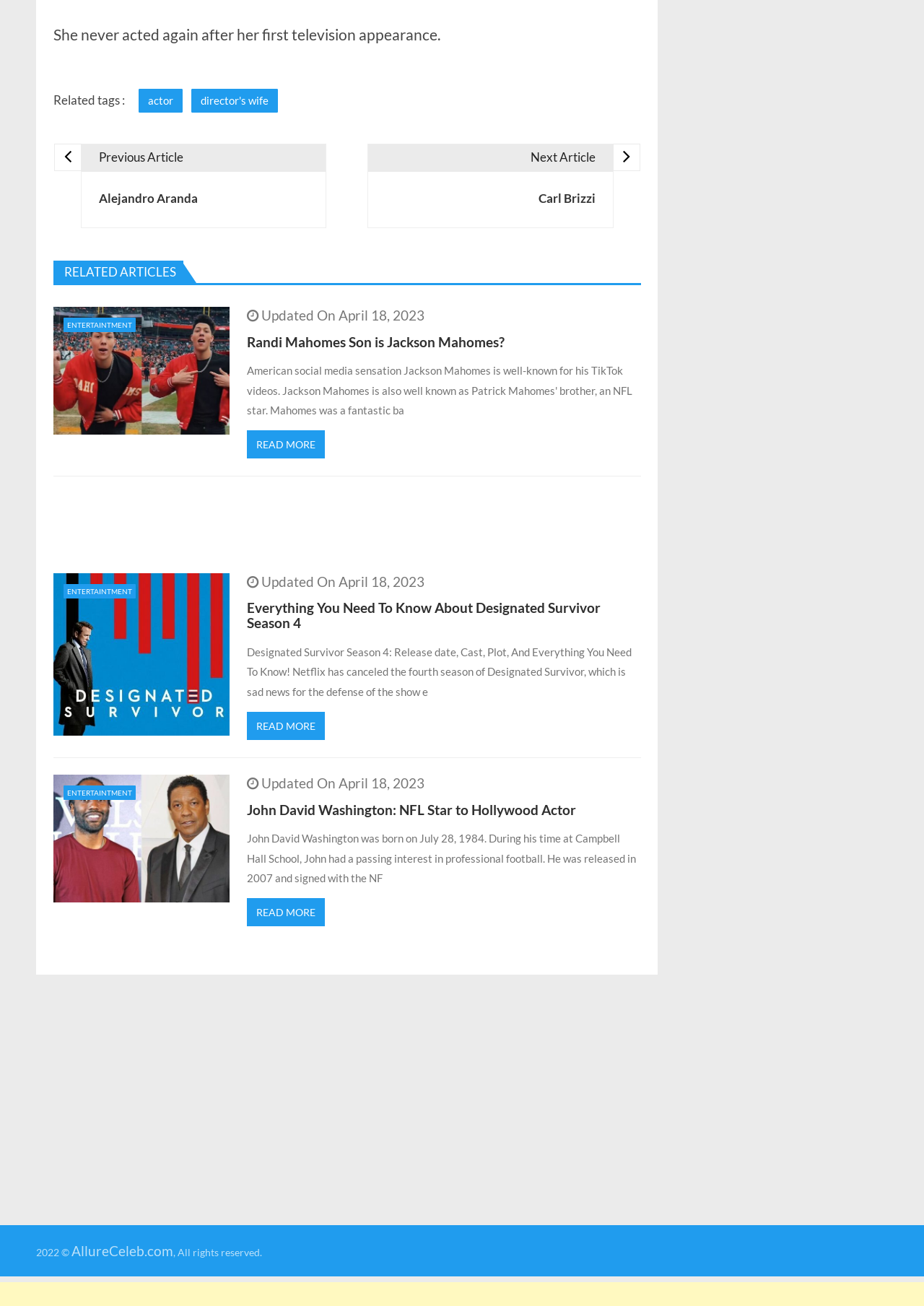How many related articles are there?
Please answer the question with a detailed response using the information from the screenshot.

I counted the number of LayoutTable elements with related article links and images, and found three of them.